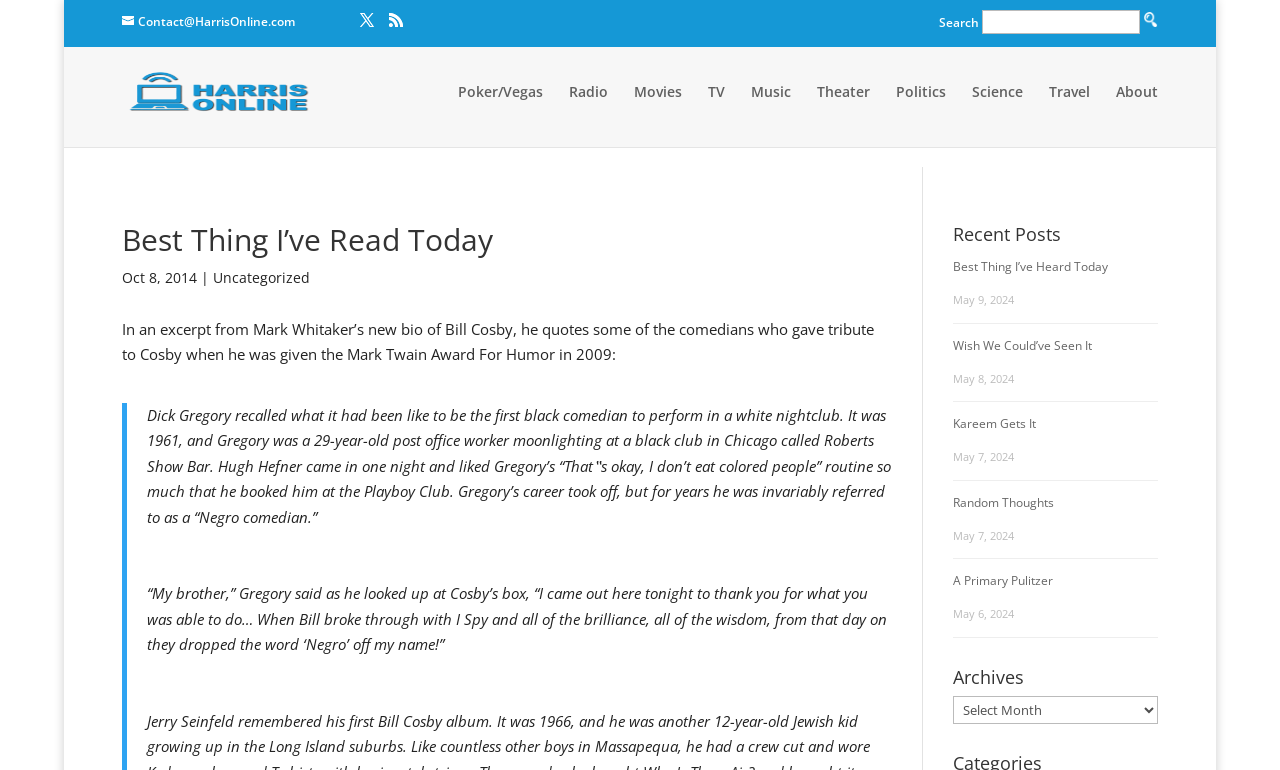Give a detailed account of the webpage.

This webpage is a blog titled "Best Thing I’ve Read Today" by Paul Harris Online. At the top left, there is a contact link and three social media links. Next to them is a search bar with a search button. Below the search bar, there is a logo of Paul Harris Online, which is an image, and a link to the homepage.

The main content of the webpage is divided into two sections. On the left, there is a list of categories, including Poker/Vegas, Radio, Movies, TV, Music, Theater, Politics, Science, Travel, and About. Each category is a link.

On the right, there is a blog post titled "Best Thing I’ve Read Today" with a date of October 8, 2014. The post is about an excerpt from Mark Whitaker's biography of Bill Cosby, where Cosby is quoted by other comedians who gave tribute to him when he received the Mark Twain Award For Humor in 2009. The post includes a story about Dick Gregory, a comedian who was referred to as a "Negro comedian" until Bill Cosby broke through with I Spy.

Below the blog post, there is a section titled "Recent Posts" with several links to other blog posts, including "Best Thing I’ve Heard Today", "Wish We Could’ve Seen It", "Kareem Gets It", "Random Thoughts", "A Primary Pulitzer", and others. Each post has a date next to it, ranging from May 6, 2024, to May 9, 2024.

At the bottom right, there is a section titled "Archives" with a dropdown menu.